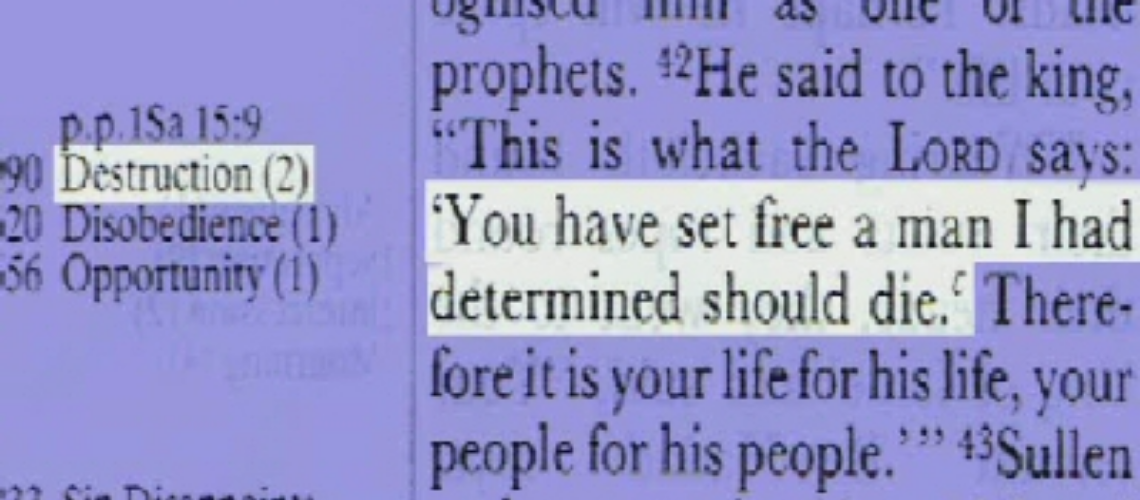Provide a thorough description of the image, including all visible elements.

This image features a highlighted excerpt from a text that reveals a biblical passage discussing themes of freedom and divine determination. The highlighted quote states, "You have set free a man I had determined should die," indicating a significant moment related to divine will and judgment. Surrounding this central phrase are references to "Destruction," "Disobedience," and "Opportunity," suggesting a context of moral and spiritual dilemmas. The overall layout includes elements typical of a study or reference Bible, hinting at deep theological discussions about life, death, and divine purpose. The image captures a critical reflection on the intersections between human choice and divine authority.